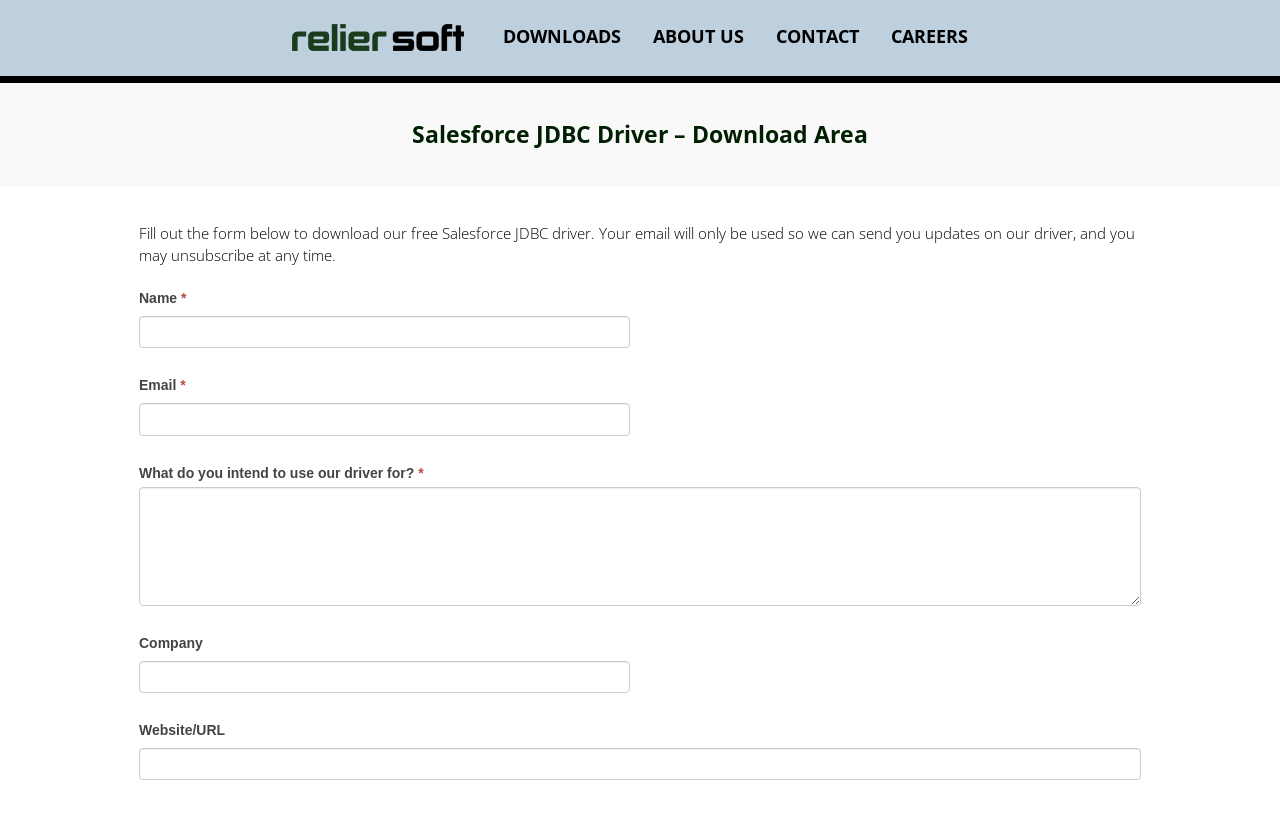Find the bounding box coordinates of the element you need to click on to perform this action: 'Visit the ABOUT page'. The coordinates should be represented by four float values between 0 and 1, in the format [left, top, right, bottom].

None